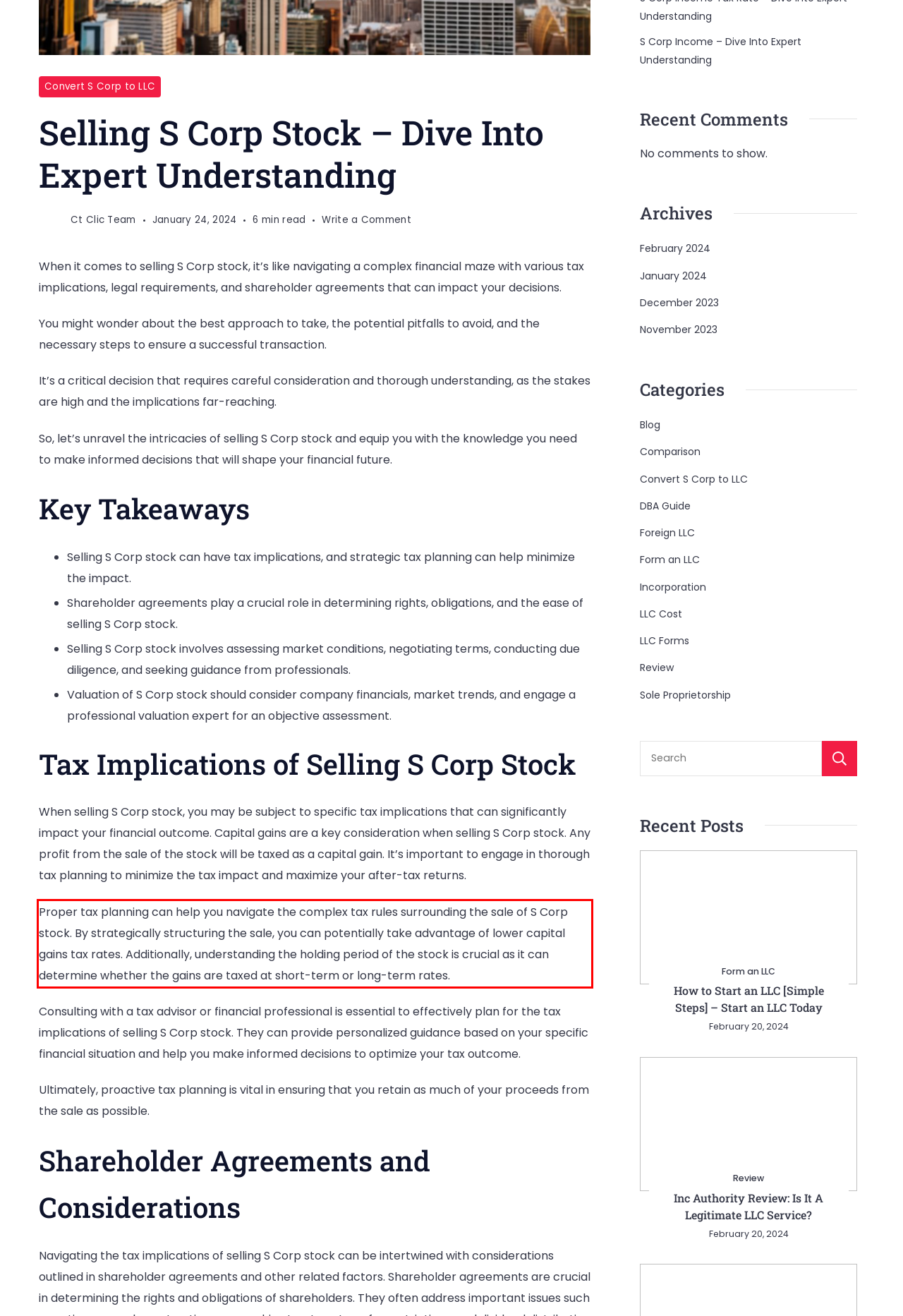Within the screenshot of the webpage, locate the red bounding box and use OCR to identify and provide the text content inside it.

Proper tax planning can help you navigate the complex tax rules surrounding the sale of S Corp stock. By strategically structuring the sale, you can potentially take advantage of lower capital gains tax rates. Additionally, understanding the holding period of the stock is crucial as it can determine whether the gains are taxed at short-term or long-term rates.